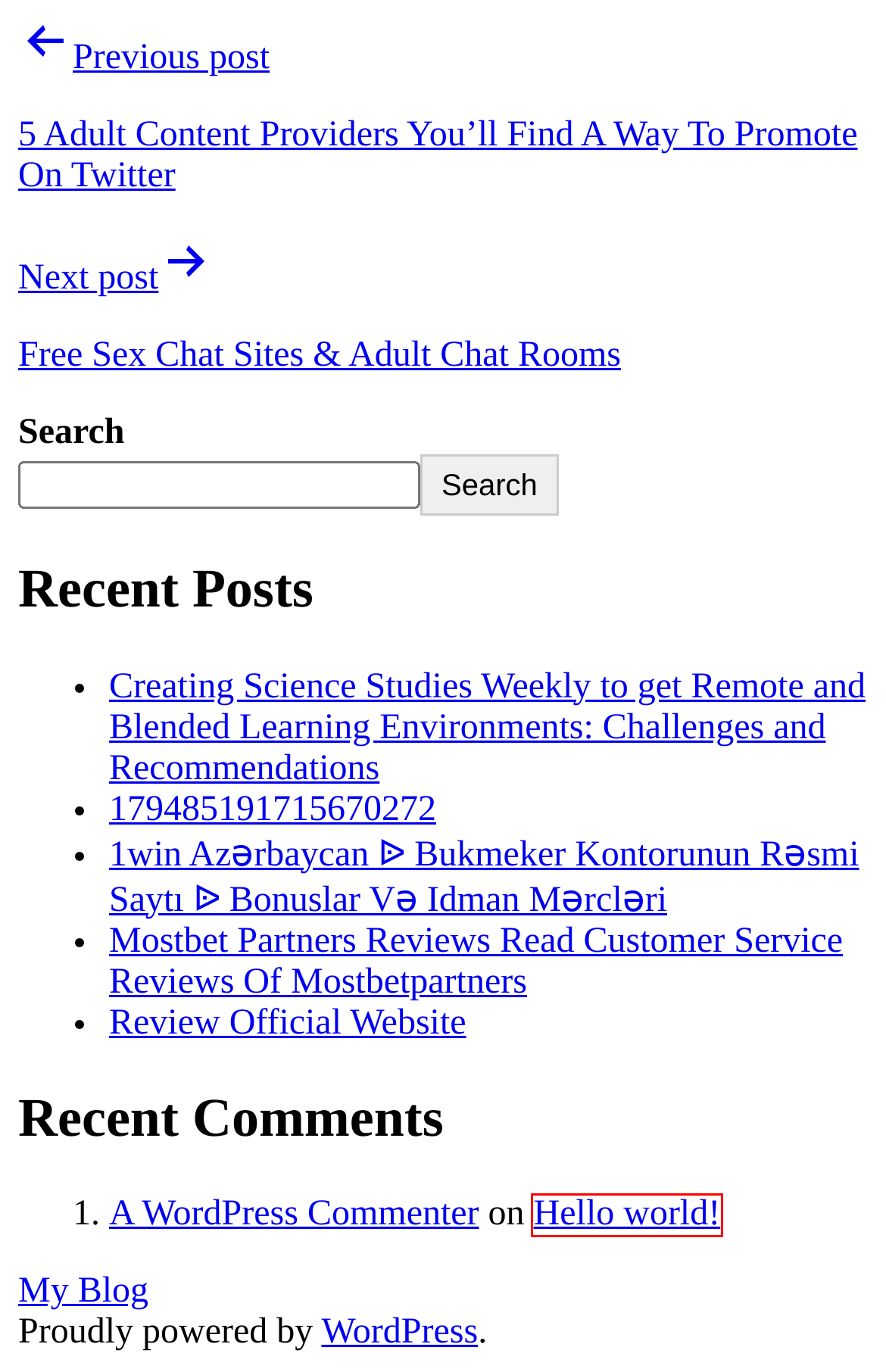A screenshot of a webpage is provided, featuring a red bounding box around a specific UI element. Identify the webpage description that most accurately reflects the new webpage after interacting with the selected element. Here are the candidates:
A. 5 Adult Content Providers You’ll Find A Way To Promote On Twitter – My Blog
B. 1win Azərbaycan ᐉ Bukmeker Kontorunun Rəsmi Saytı ᐉ Bonuslar Və Idman		Mərcləri – My Blog
C. Free Sex Chat Sites & Adult Chat Rooms – My Blog
D. Hello world! – My Blog
E. Review Official Website – My Blog
F. 179485191715670272 – My Blog
G. Mostbet Partners Reviews Read Customer Service Reviews Of Mostbetpartners – My Blog
H. Blog Tool, Publishing Platform, and CMS – WordPress.org

D